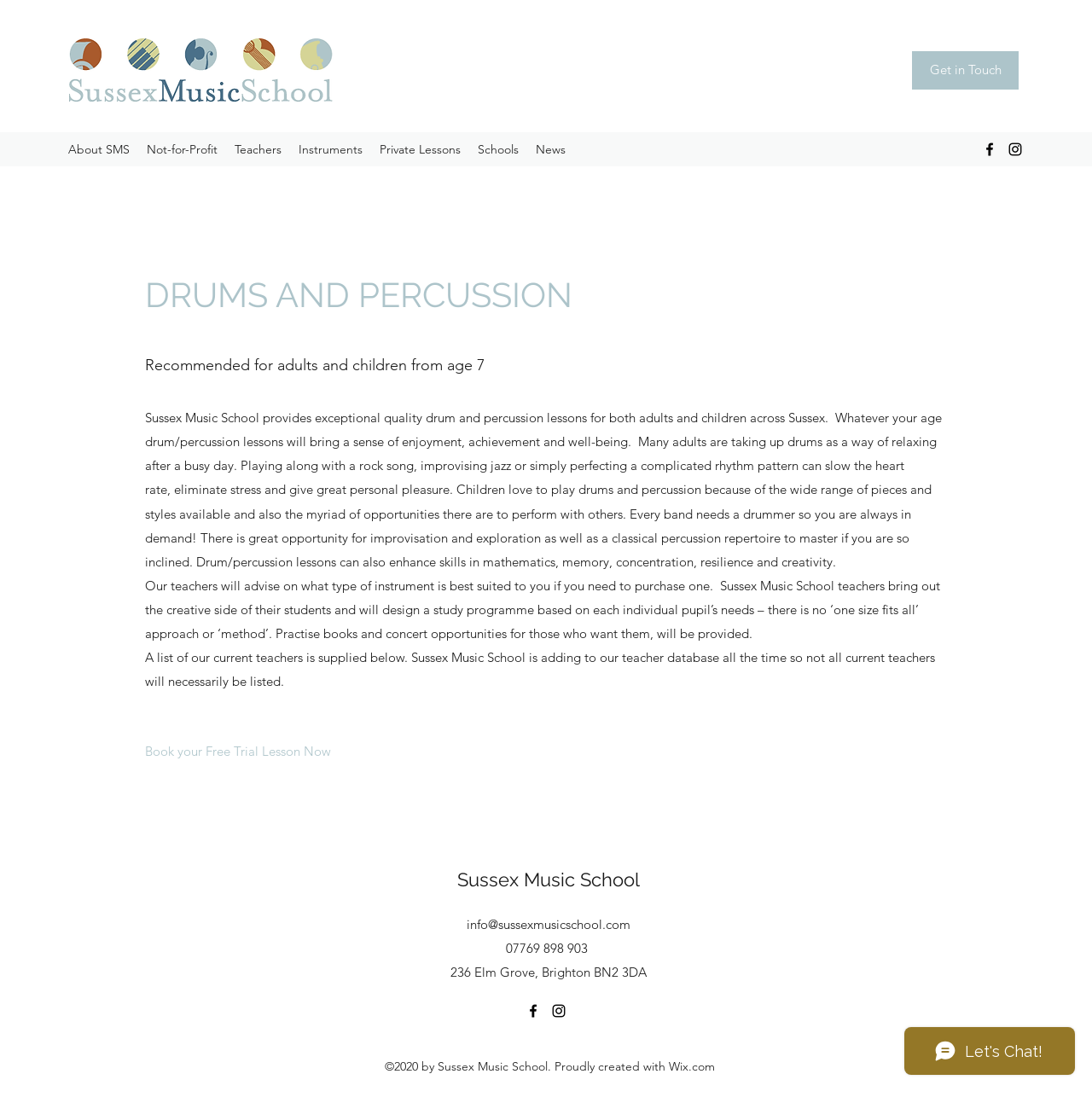What is the purpose of the 'Book your Free Trial Lesson Now' button?
Using the visual information from the image, give a one-word or short-phrase answer.

To book a free trial lesson